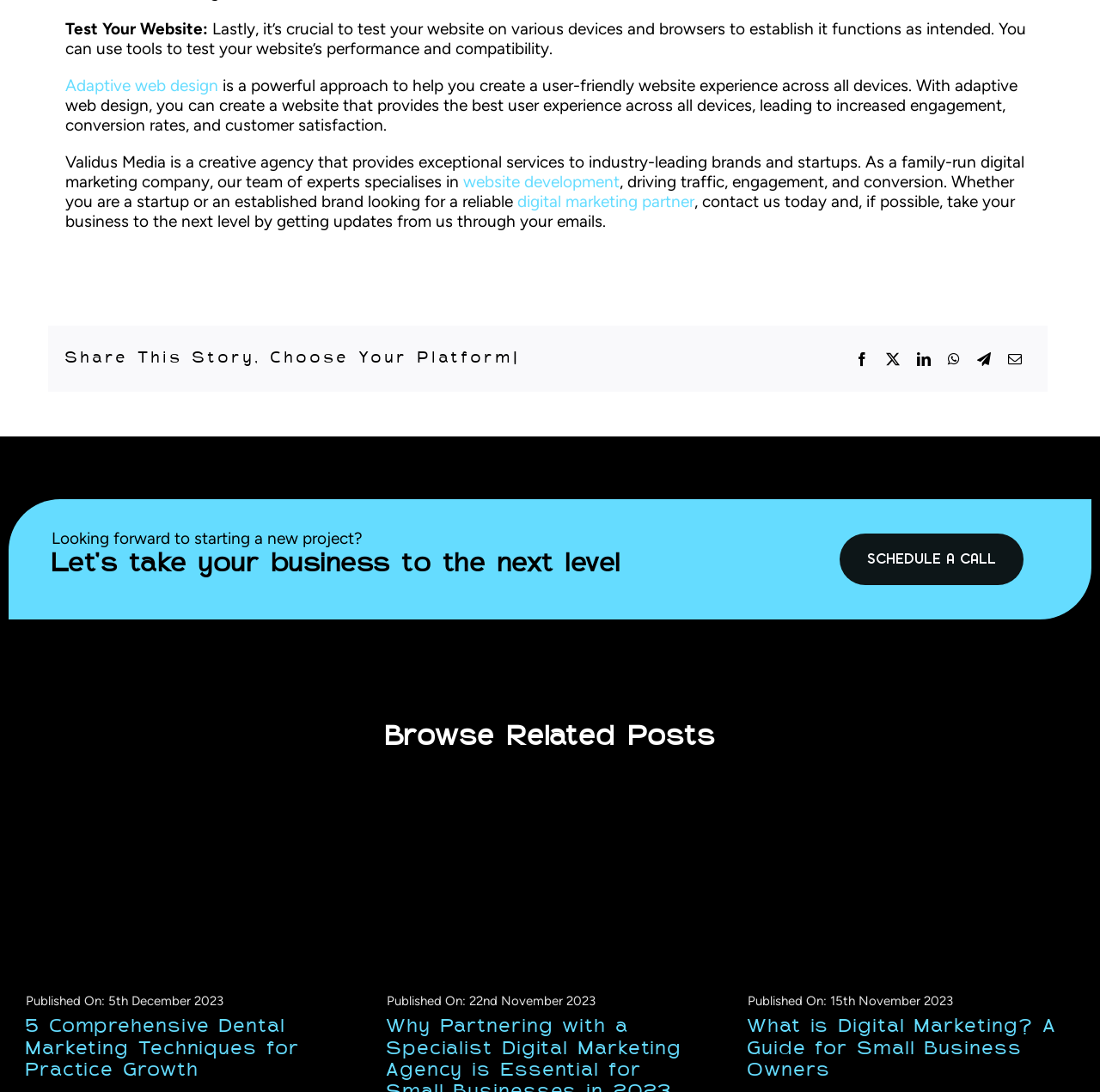What is the topic of the first related post?
Look at the image and provide a detailed response to the question.

The answer can be found in the text '5 Comprehensive Dental Marketing Techniques for Practice Growth' which is located in the first related post section near the bottom of the webpage.